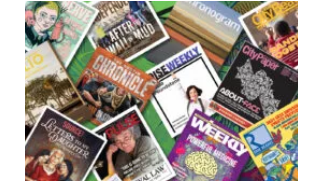Explain the image with as much detail as possible.

The image showcases a vibrant collage of various magazine covers, representing a diverse range of topics and artistic styles. Prominently featured are titles such as "Chronicle," "City Paper," and "Weekly," reflecting local culture, news, and artistic expression. The arrangement of the covers is dynamic, overlapping on a green background, which adds to the visually engaging composition. This assortment illustrates the rich landscape of alternative journalism and community-focused publications, highlighting the creative and informative contributions of these magazines to their respective locales. The image encapsulates the essence of independent media and its role in fostering dialogue within communities.